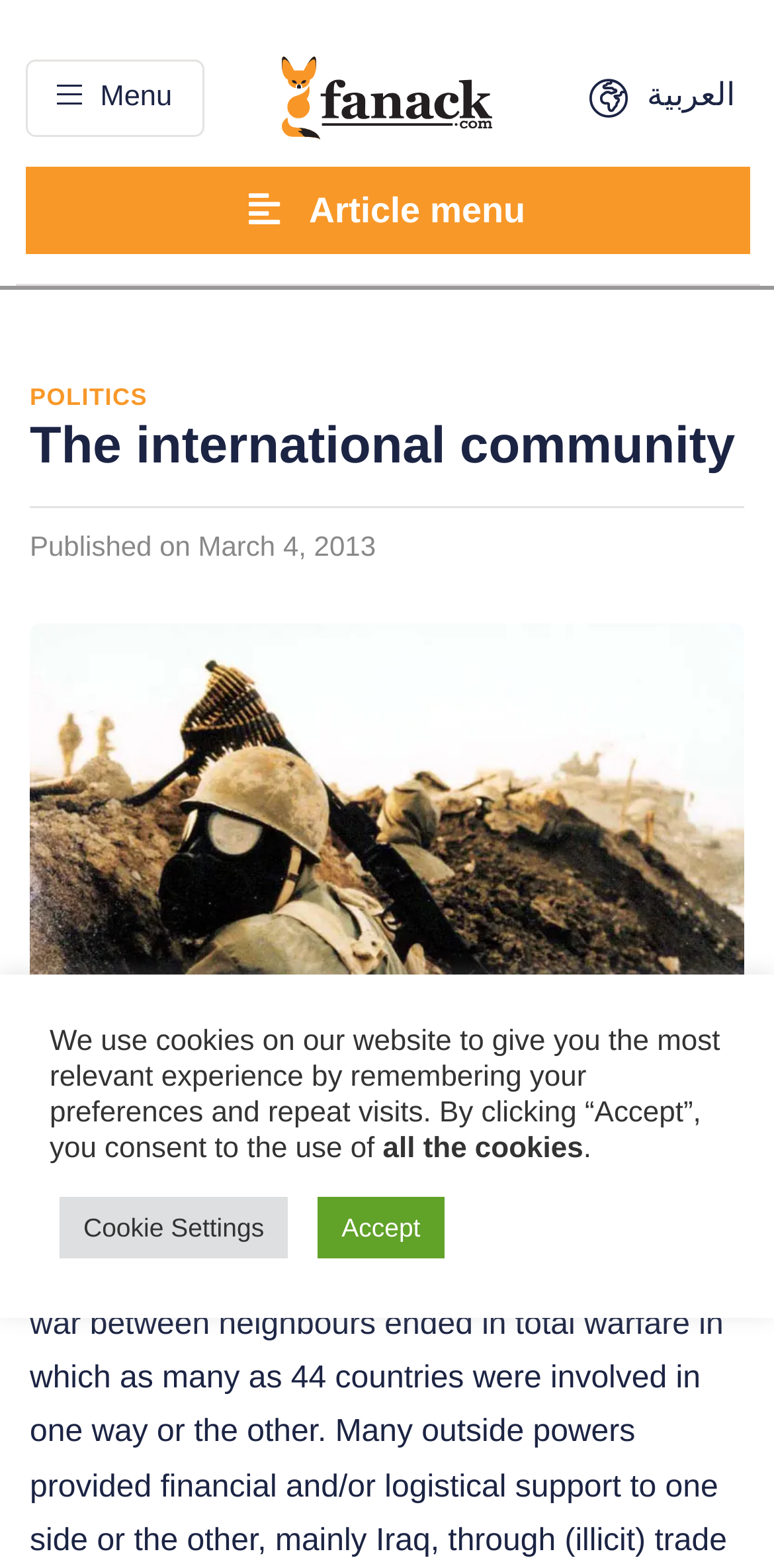Specify the bounding box coordinates of the area that needs to be clicked to achieve the following instruction: "Visit Fanack homepage".

[0.363, 0.019, 0.637, 0.106]